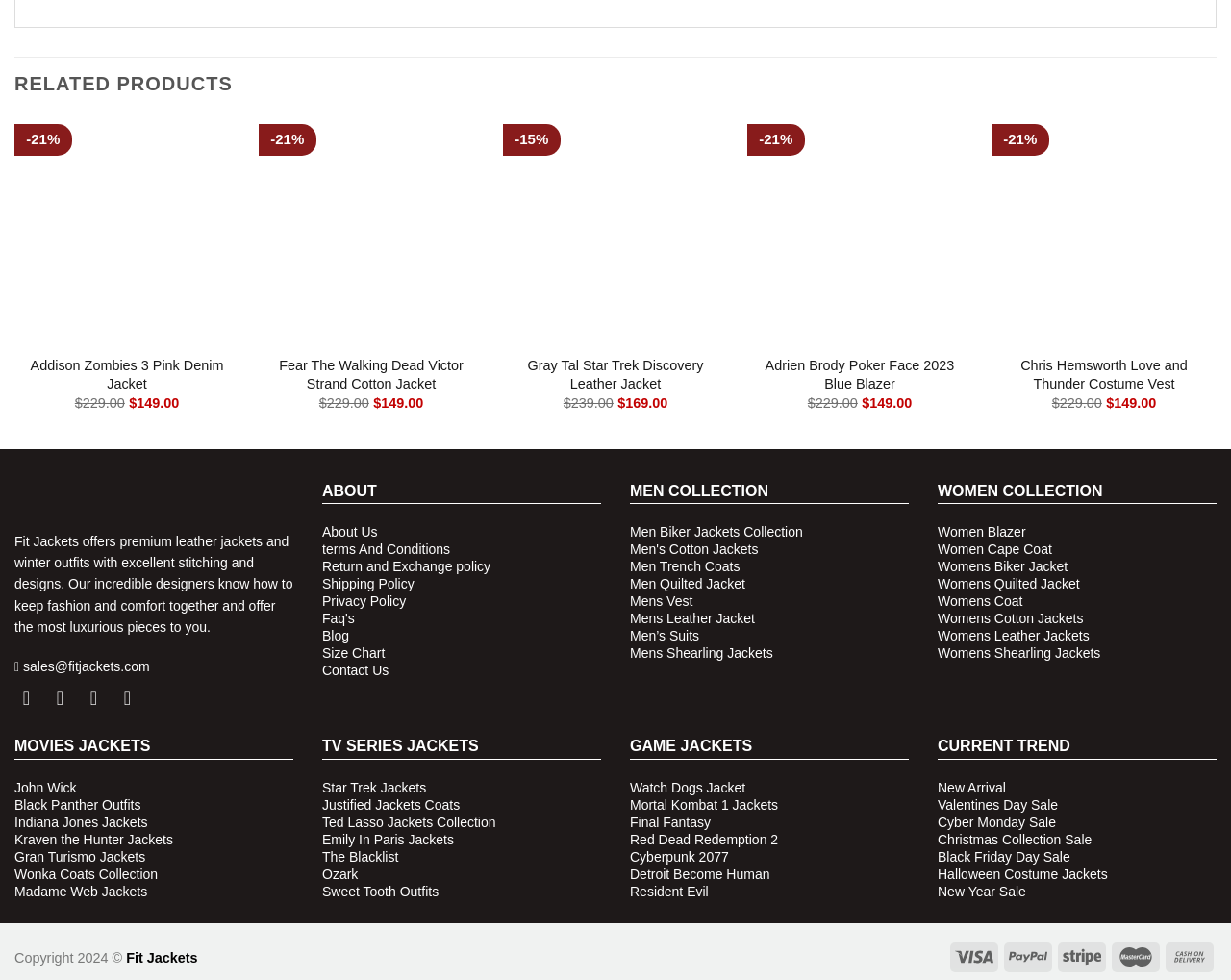What is the discount on Addison Zombies 3 Pink Denim Jacket?
Identify the answer in the screenshot and reply with a single word or phrase.

-21%